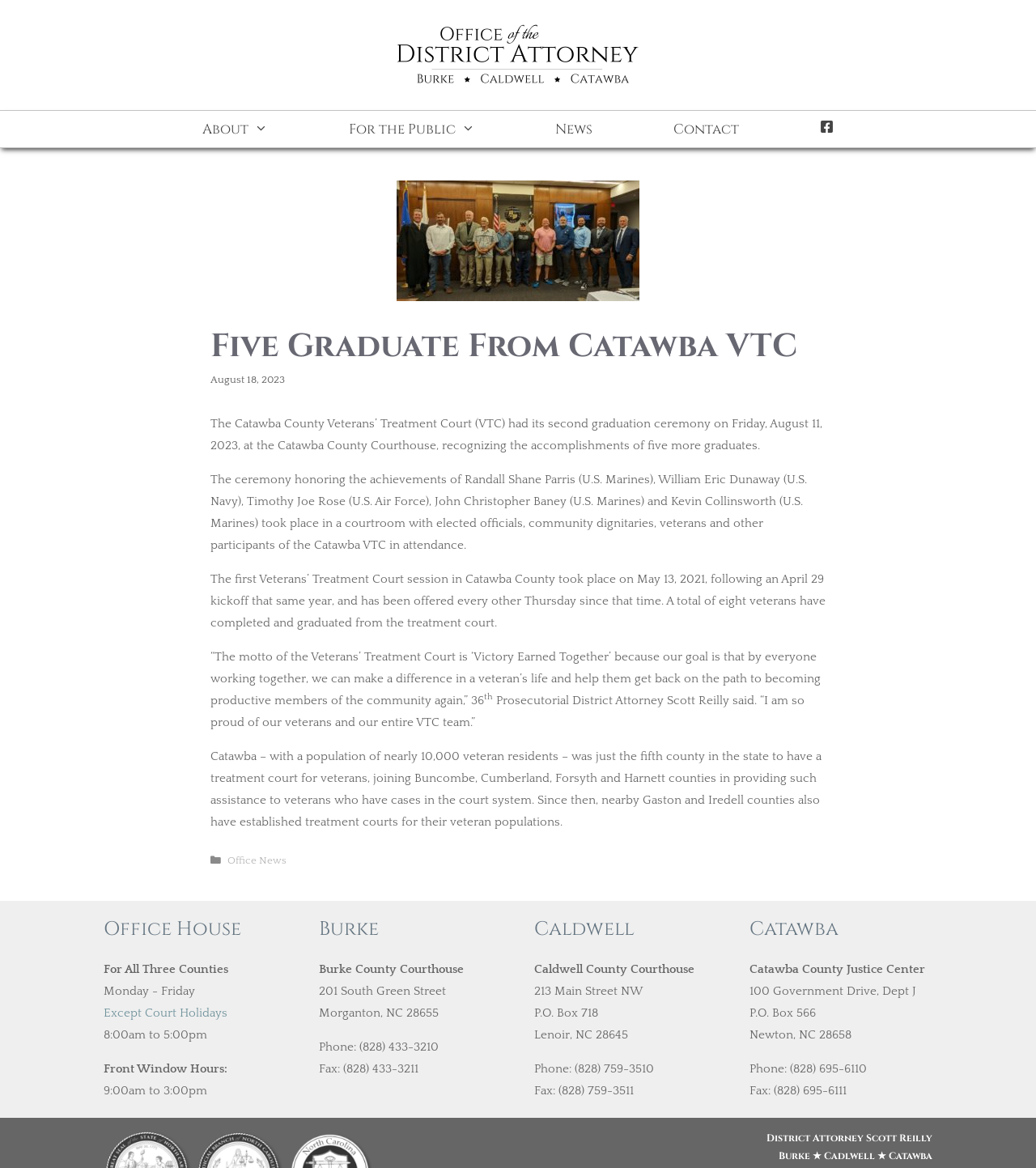What is the name of the District Attorney?
Please use the image to provide a one-word or short phrase answer.

Scott Reilly